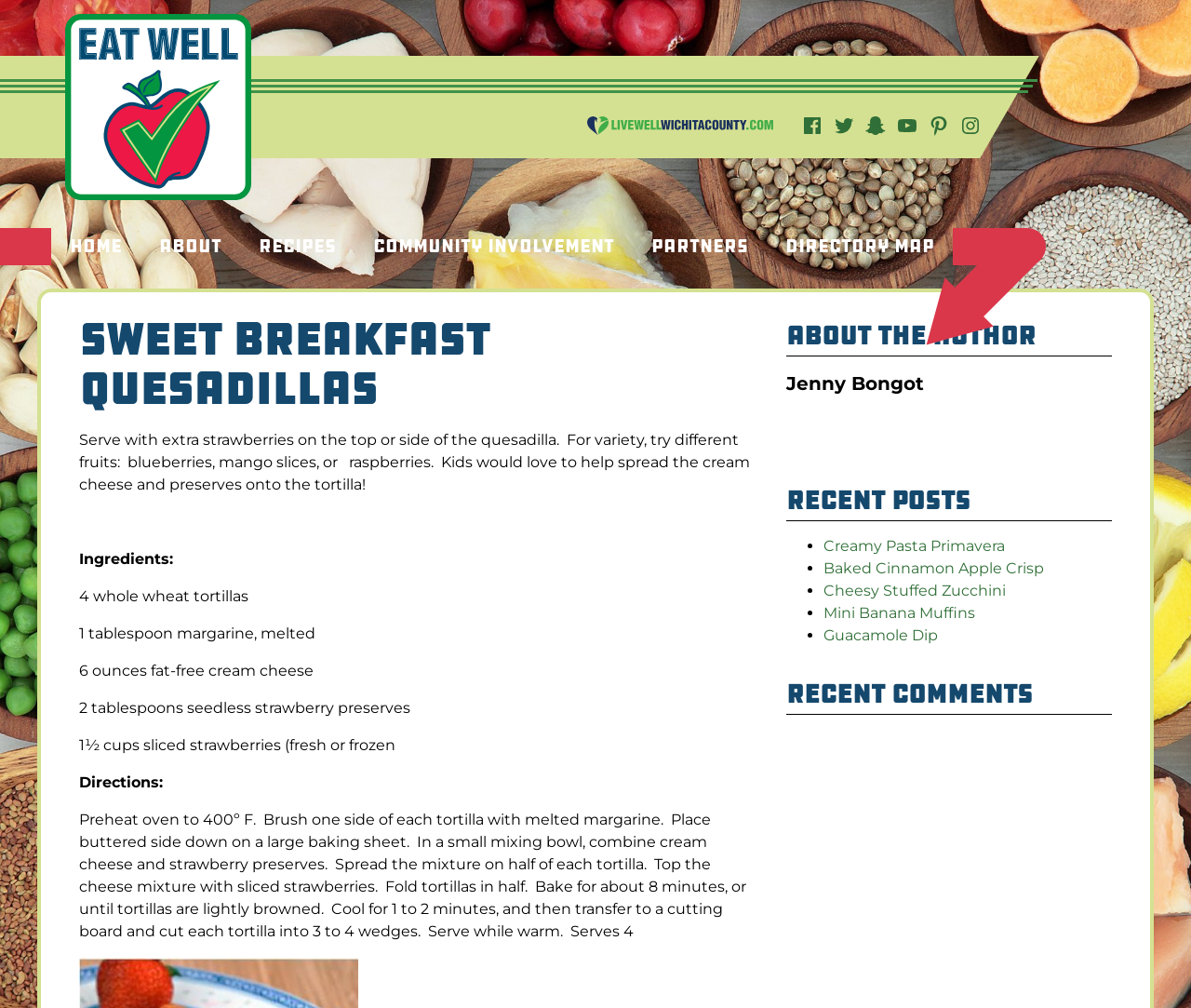How many whole wheat tortillas are required for the recipe?
Please craft a detailed and exhaustive response to the question.

I found the answer by examining the ingredients list, which is a static text element on the webpage, and it specifies that 4 whole wheat tortillas are needed for the recipe.